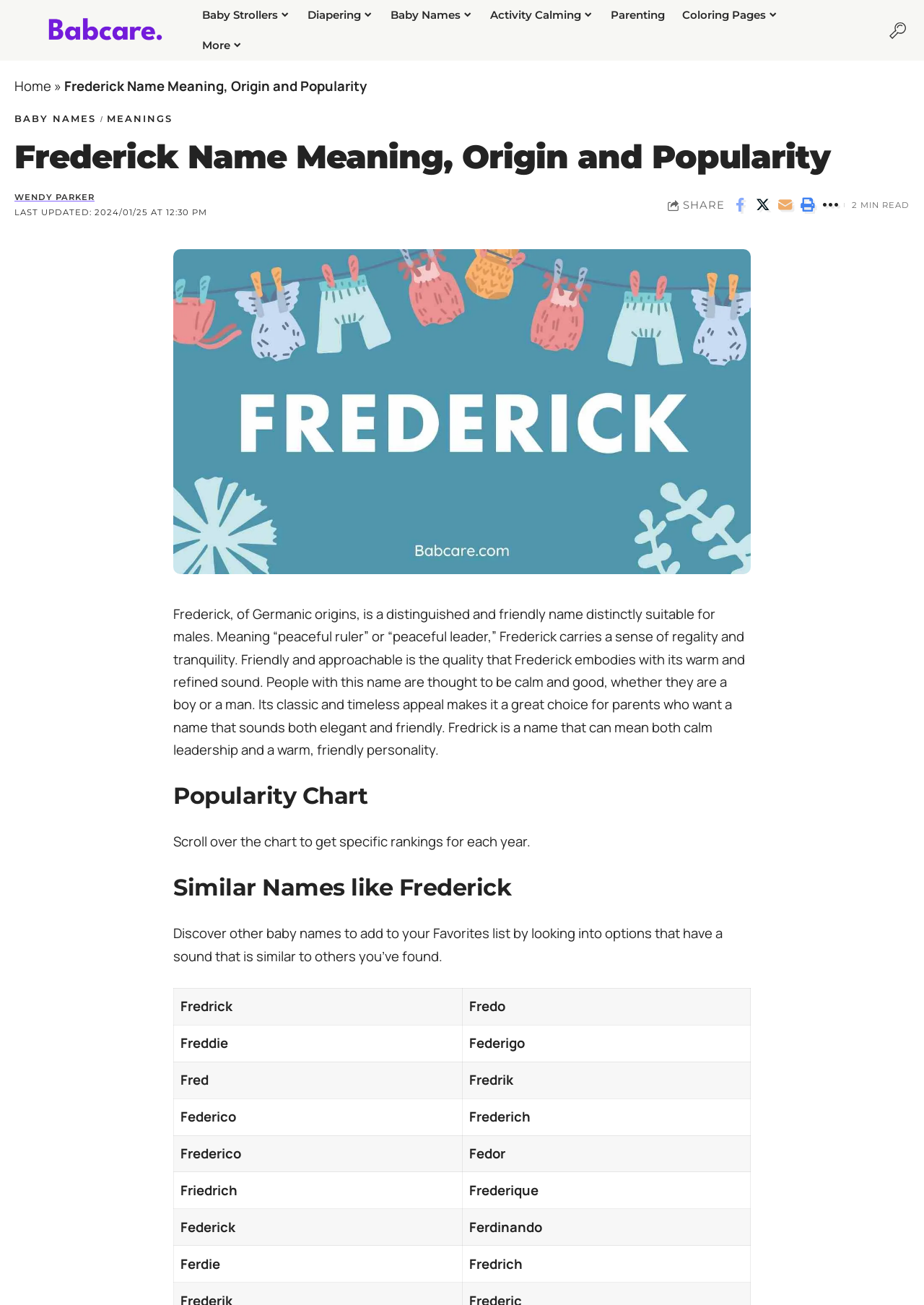Offer a meticulous caption that includes all visible features of the webpage.

This webpage is about the name Frederick, its meaning, origin, and popularity. At the top left, there is a logo of BabCare, accompanied by a navigation menu with links to various categories such as Baby Strollers, Diapering, Baby Names, and more. On the top right, there is a search bar.

Below the navigation menu, there is a header section with links to Home, BABY NAMES, and MEANINGS. The main title "Frederick Name Meaning, Origin and Popularity" is displayed prominently, along with the last updated date and time.

To the right of the main title, there are social media sharing links and a "2 MIN READ" indicator. Below the main title, there is an image related to the name Frederick, followed by a detailed description of the name, its meaning, and its characteristics.

Further down, there is a section dedicated to the popularity chart of the name Frederick, with a brief instruction to scroll over the chart to get specific rankings for each year. Next, there is a section showcasing similar names to Frederick, with a brief description and a grid of names such as Fredrick, Fredo, Freddie, and more.

Overall, the webpage provides a comprehensive overview of the name Frederick, its meaning, origin, and popularity, along with related information and resources.